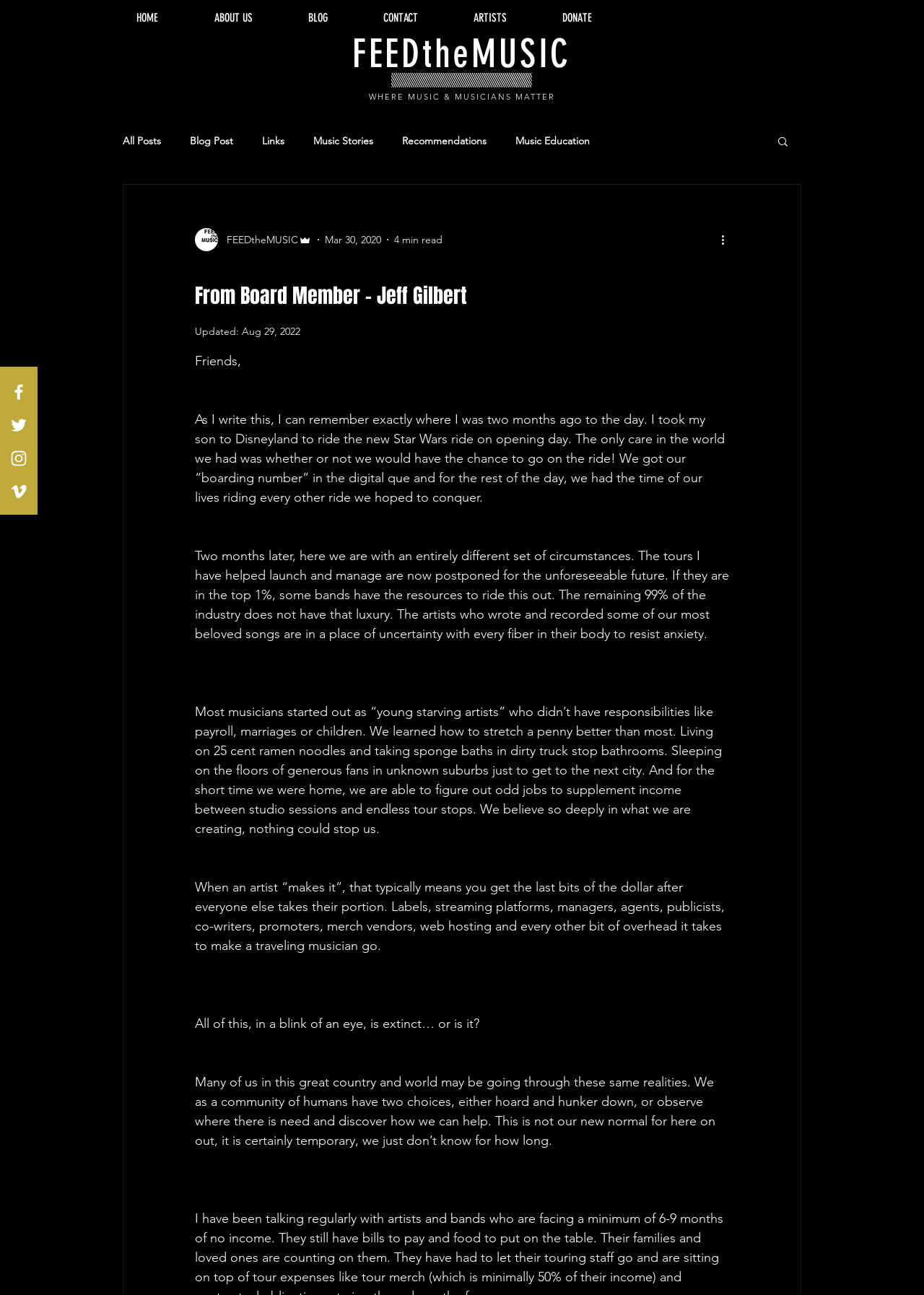Please identify the coordinates of the bounding box for the clickable region that will accomplish this instruction: "Go to the HOME page".

[0.117, 0.0, 0.202, 0.028]